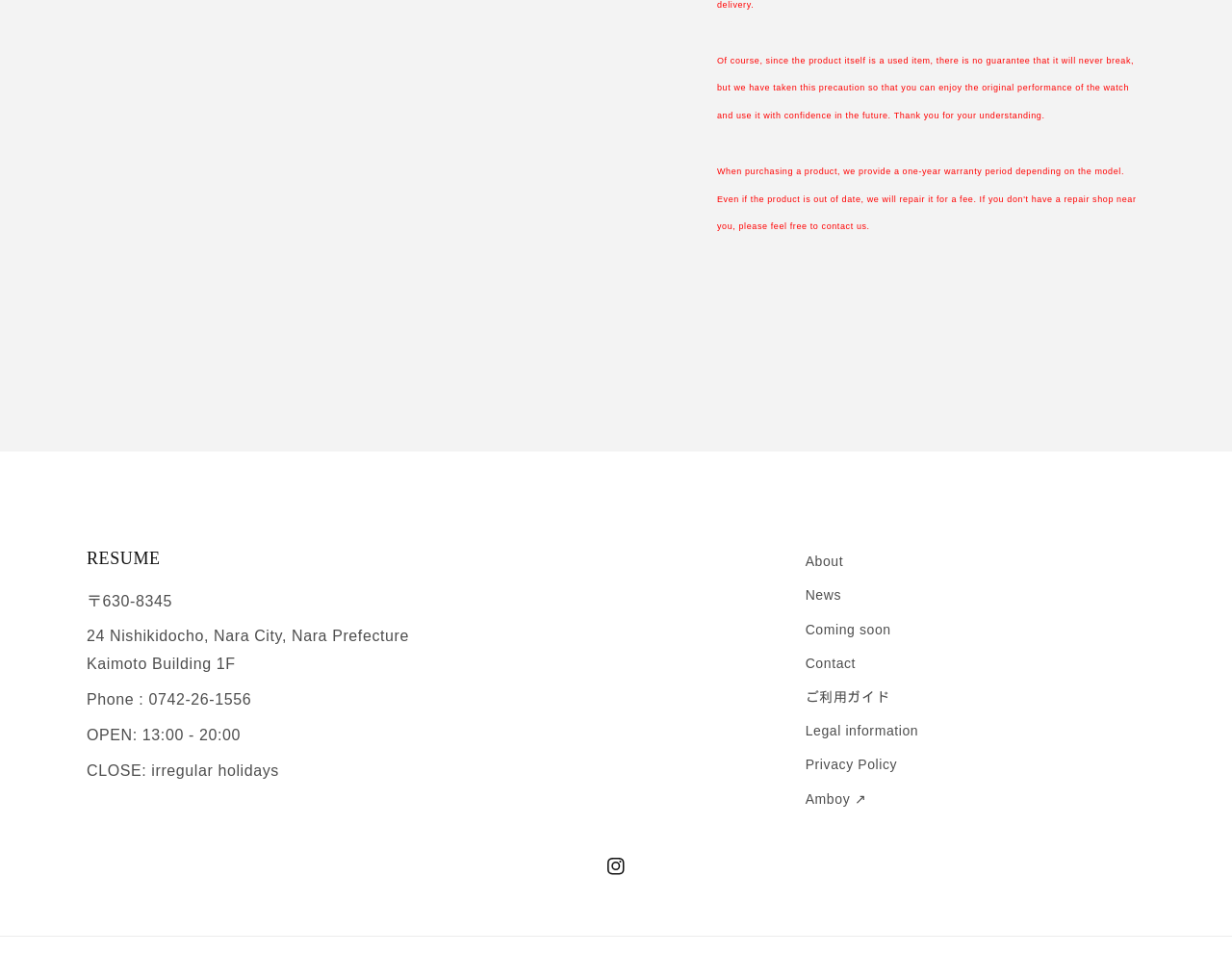What is the postal code of the store?
Answer the question based on the image using a single word or a brief phrase.

630-8345